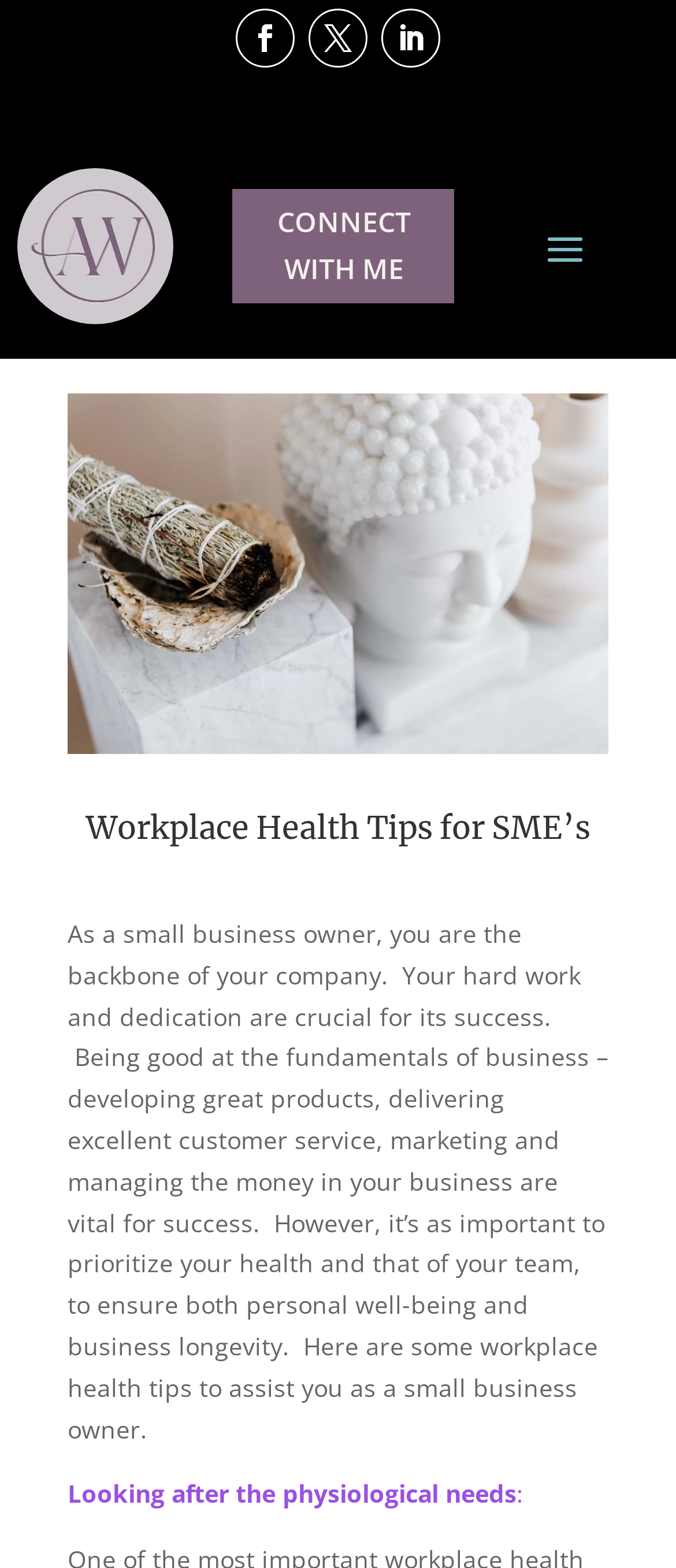What is the first aspect of physiological needs mentioned?
Observe the image and answer the question with a one-word or short phrase response.

Looking after